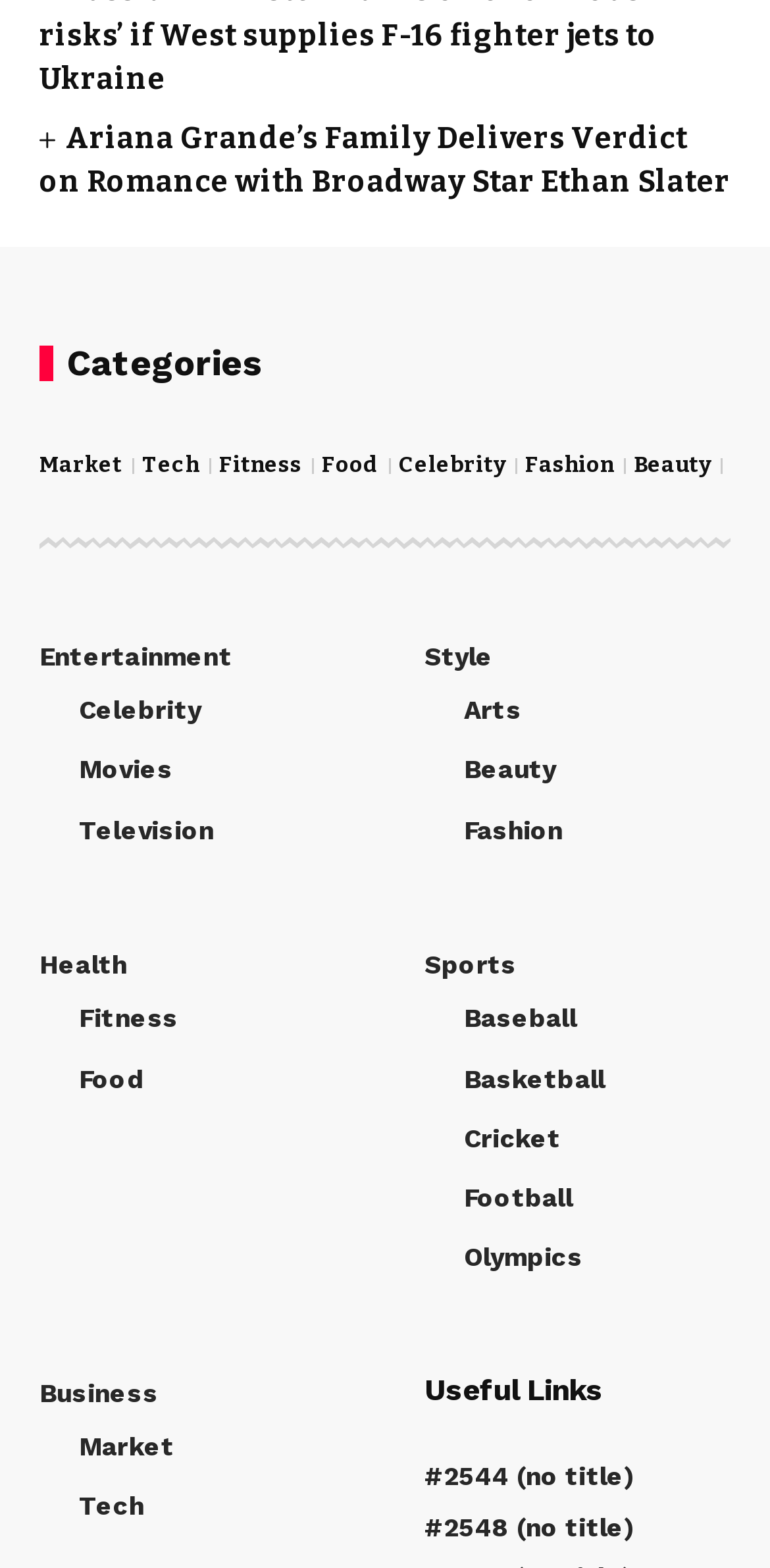From the webpage screenshot, identify the region described by Basketball. Provide the bounding box coordinates as (top-left x, top-left y, bottom-right x, bottom-right y), with each value being a floating point number between 0 and 1.

[0.551, 0.669, 0.949, 0.708]